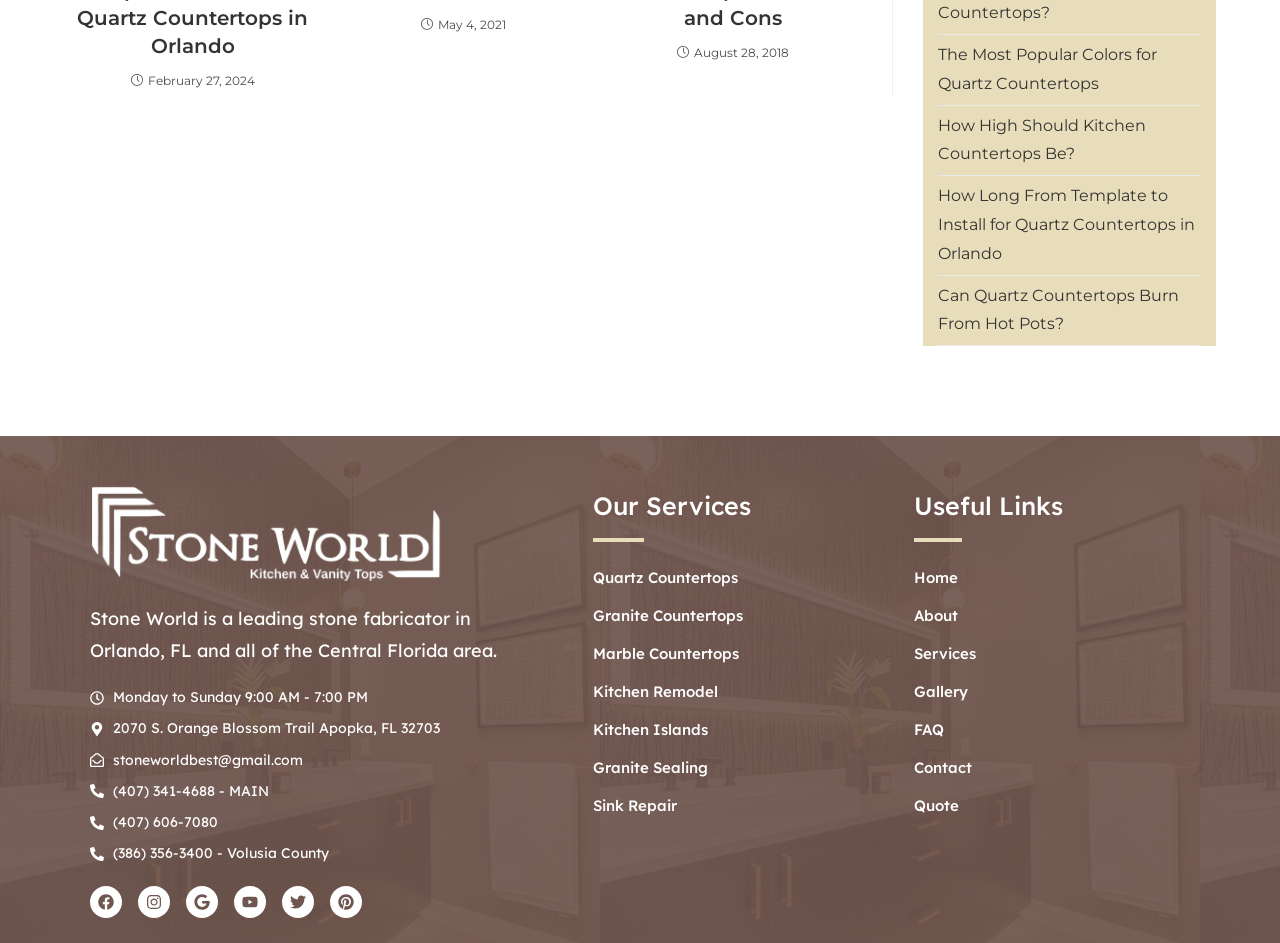Refer to the image and provide an in-depth answer to the question: 
What is the phone number of Stone World's main office?

The phone number of Stone World's main office can be found in the link element at the top of the webpage, which reads '(407) 341-4688 - MAIN'. This is likely to be the phone number of the company's main office.